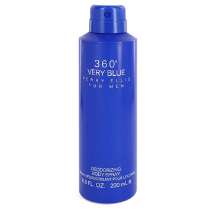What is the purpose of this body spray?
Provide an in-depth and detailed explanation in response to the question.

According to the caption, this body spray is categorized as a deodorizing product, ideal for daily use to enhance personal fragrance and freshness, indicating its purpose is for daily use to provide freshness.